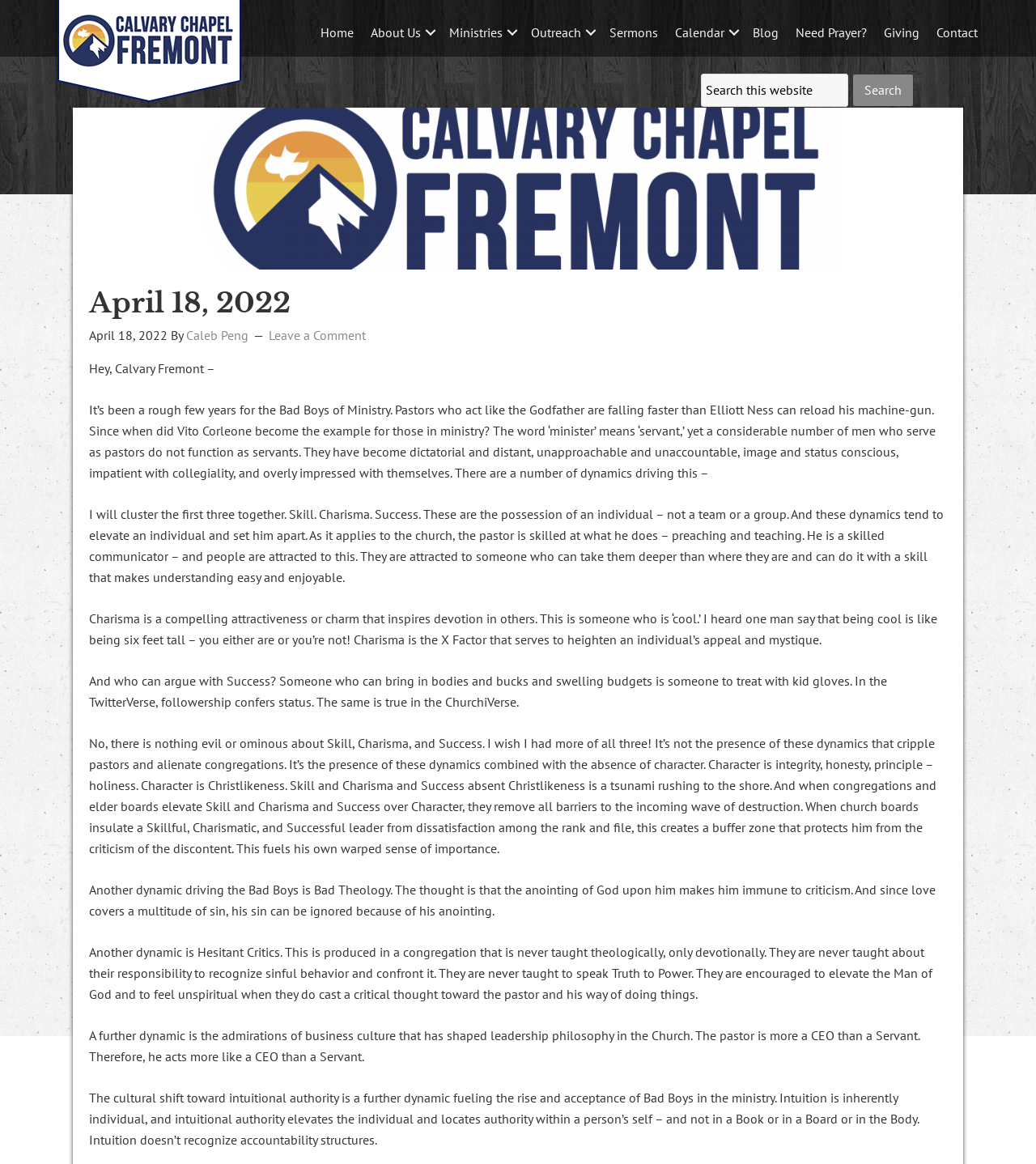What is the main topic of the article?
Please answer the question as detailed as possible.

By reading the article content, I found that the main topic is about the 'Bad Boys of Ministry', which refers to pastors who act like dictators and are unaccountable. The article discusses the dynamics that drive this behavior, such as skill, charisma, success, bad theology, hesitant critics, and admiration of business culture.